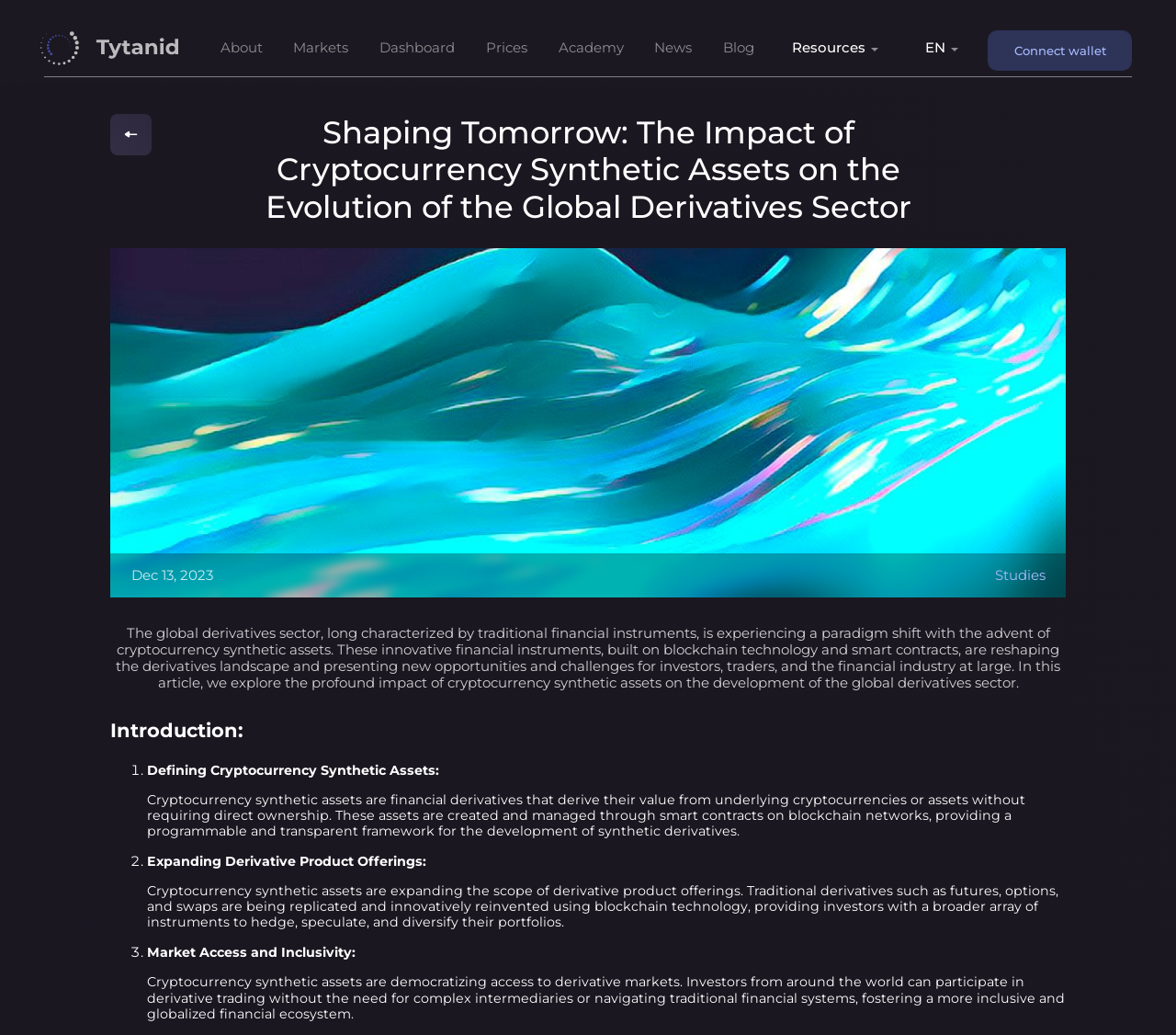Write an elaborate caption that captures the essence of the webpage.

The webpage is focused on the topic of cryptocurrency synthetic assets and their impact on the global derivatives sector. At the top, there is a navigation menu with links to "DeFi Binary Options Protocol - Tytanid", "About", "Markets", "Dashboard", "Prices", "Academy", "News", and "Blog". 

Below the navigation menu, there is a prominent heading that reads "Shaping Tomorrow: The Impact of Cryptocurrency Synthetic Assets on the Evolution of the Global Derivatives Sector". Next to the heading, there is a large image that takes up most of the width of the page. 

On the right side of the page, there are two buttons: "Resources" and "EN", which have dropdown menus. Below these buttons, there is a "Connect wallet" button. 

Further down the page, there is a horizontal separator line, followed by a section with a heading that repeats the title of the page. Below the heading, there is a large block of text that provides an introduction to the topic of cryptocurrency synthetic assets and their impact on the derivatives sector. 

The text is divided into sections, each with a heading and a list marker (e.g. "1.", "2.", etc.). The sections discuss topics such as defining cryptocurrency synthetic assets, expanding derivative product offerings, and market access and inclusivity. There are also several static text elements with dates and labels, such as "Studies" and "Dec 13, 2023".